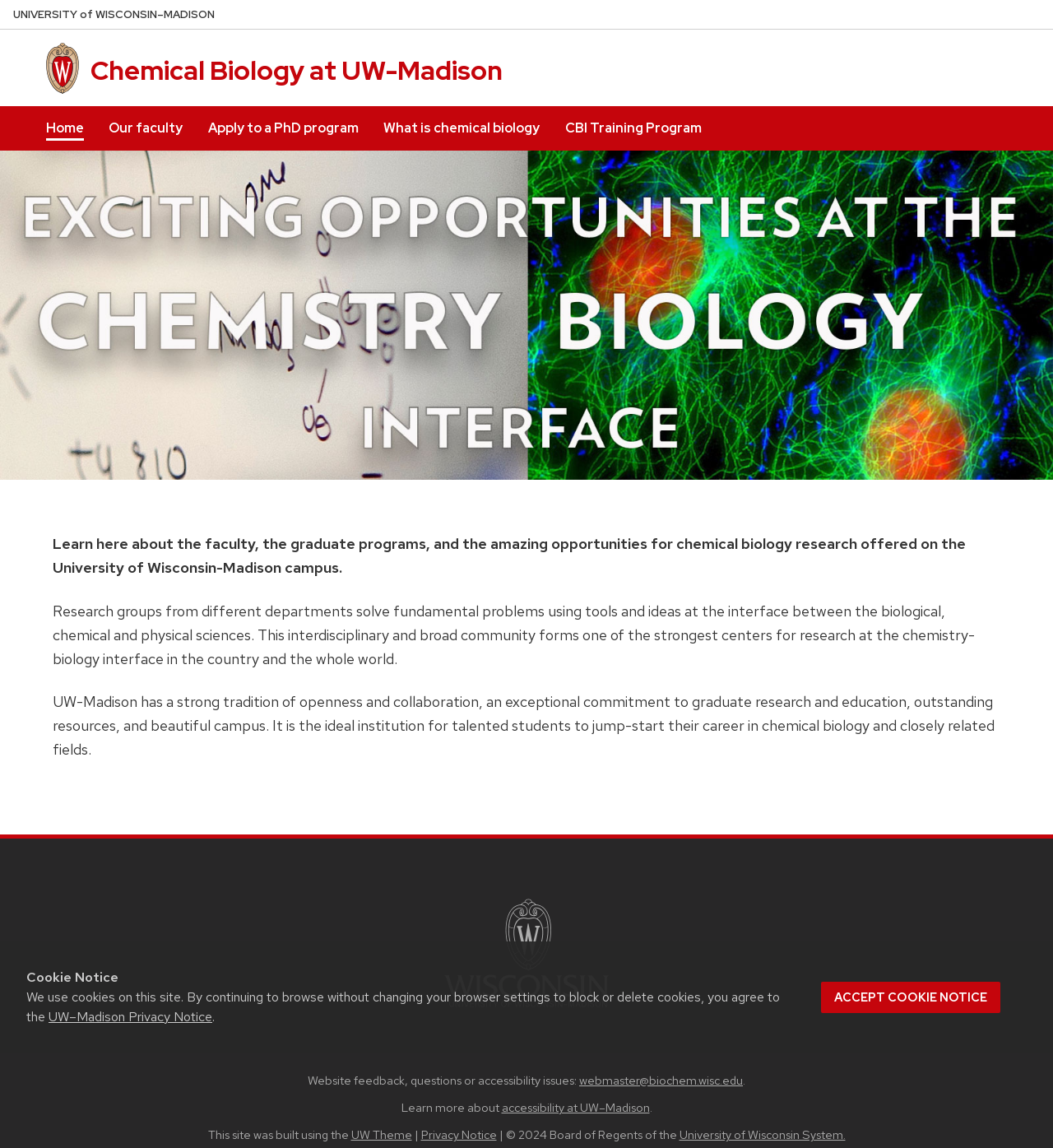Bounding box coordinates are specified in the format (top-left x, top-left y, bottom-right x, bottom-right y). All values are floating point numbers bounded between 0 and 1. Please provide the bounding box coordinate of the region this sentence describes: UW Theme

[0.333, 0.982, 0.391, 0.995]